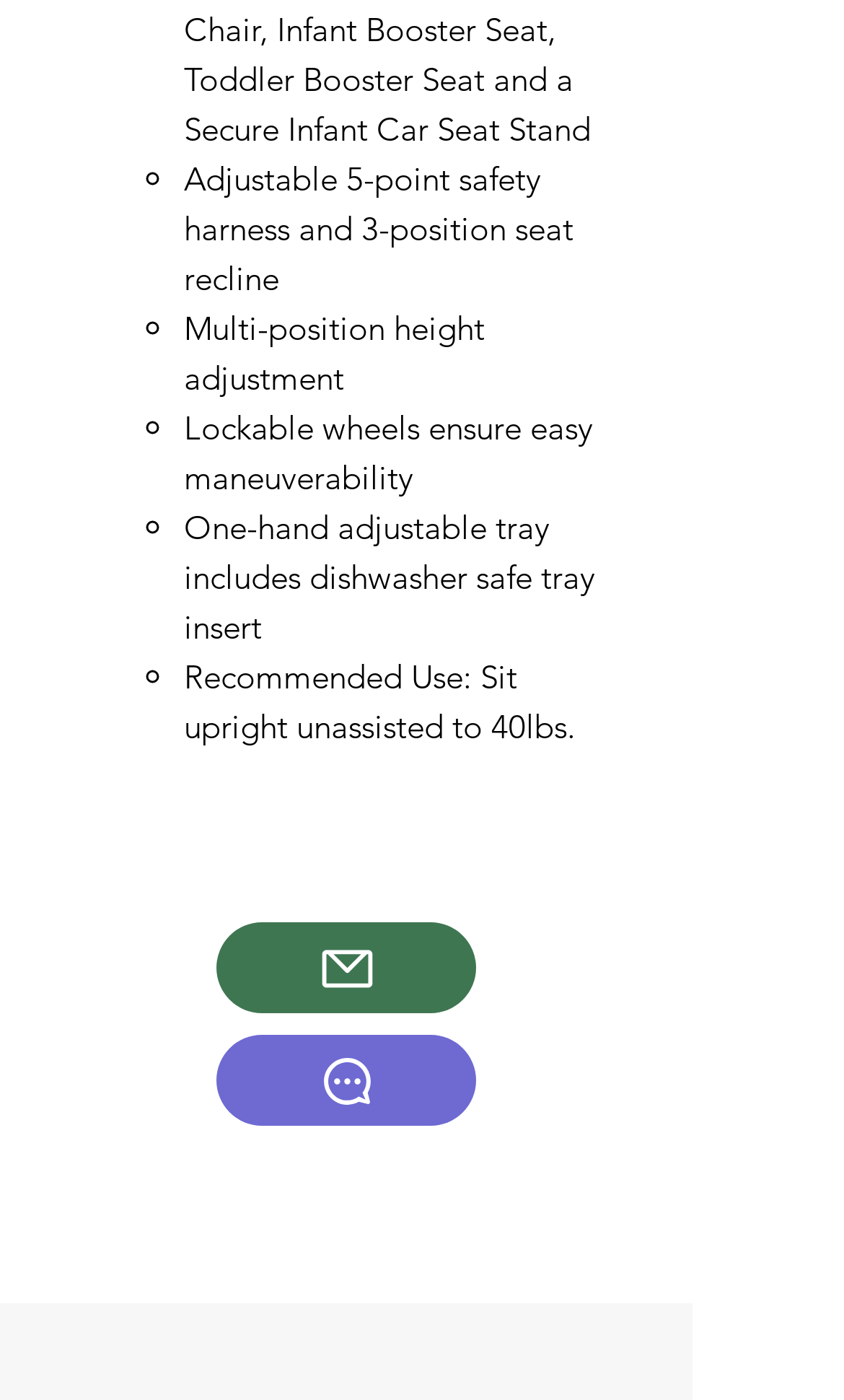What options are available for contacting the seller?
Answer the question in a detailed and comprehensive manner.

The webpage provides two options for contacting the seller: Mail and Text, which are presented as links.